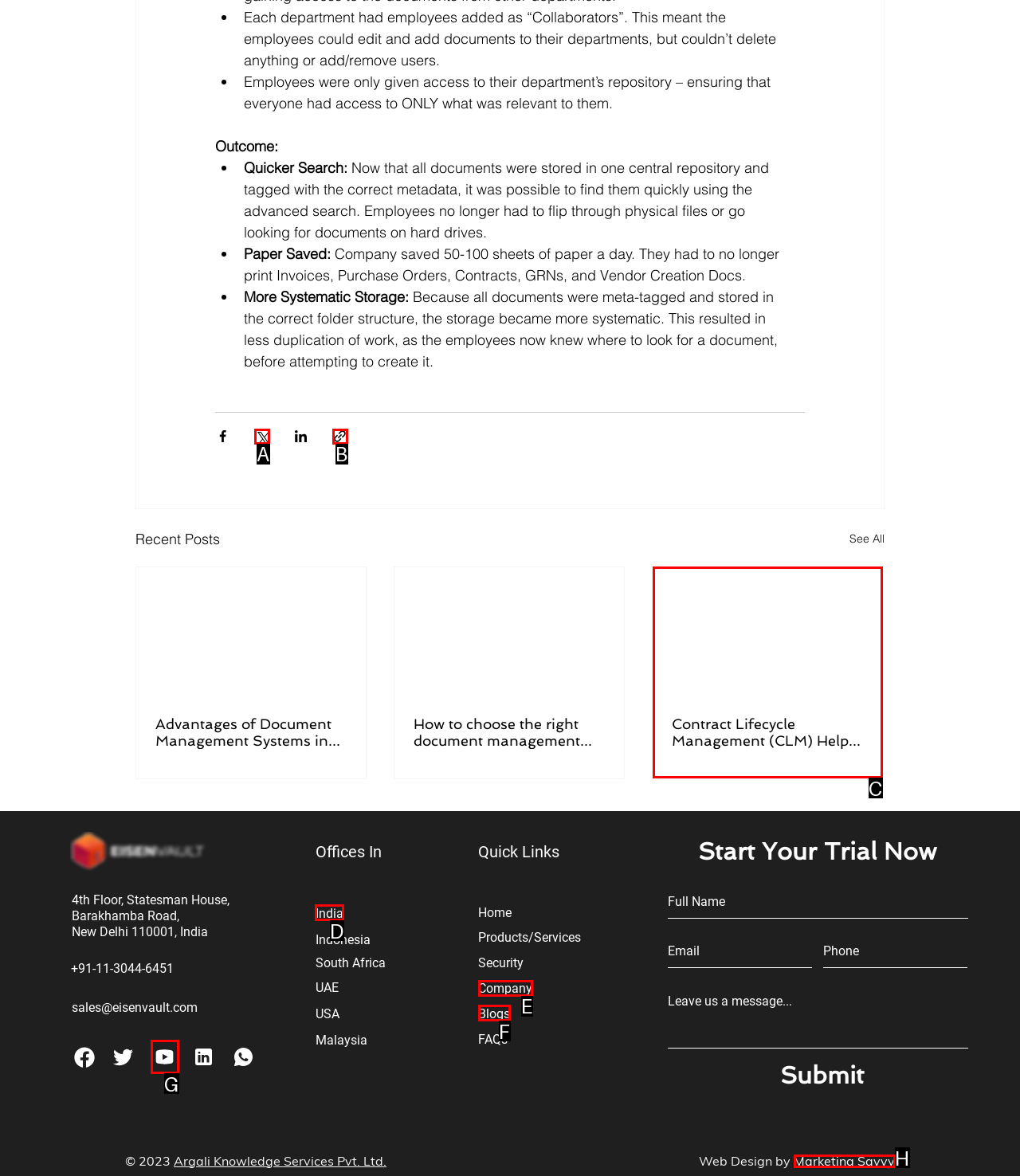Given the task: View offices in India, tell me which HTML element to click on.
Answer with the letter of the correct option from the given choices.

D